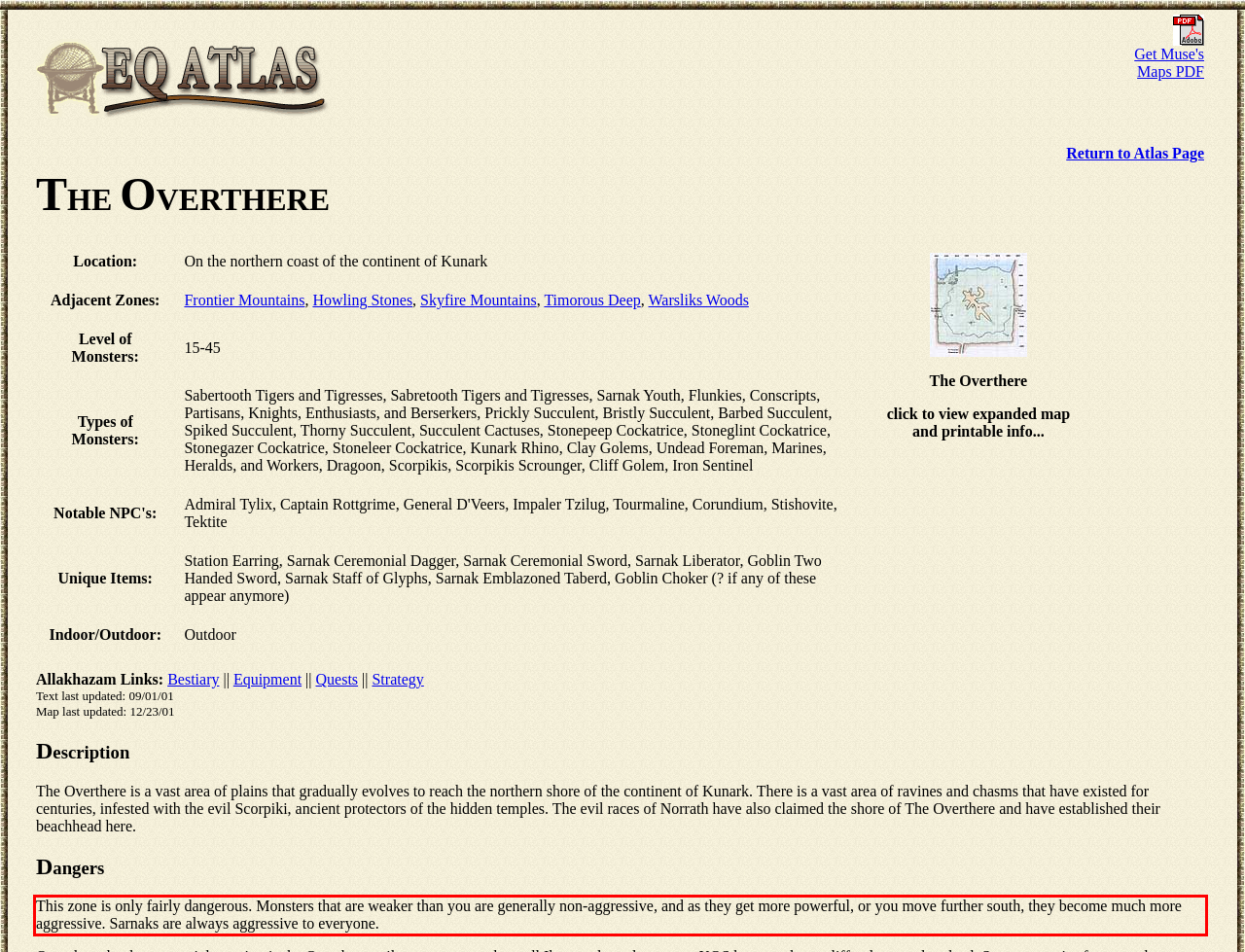Please examine the screenshot of the webpage and read the text present within the red rectangle bounding box.

This zone is only fairly dangerous. Monsters that are weaker than you are generally non-aggressive, and as they get more powerful, or you move further south, they become much more aggressive. Sarnaks are always aggressive to everyone.